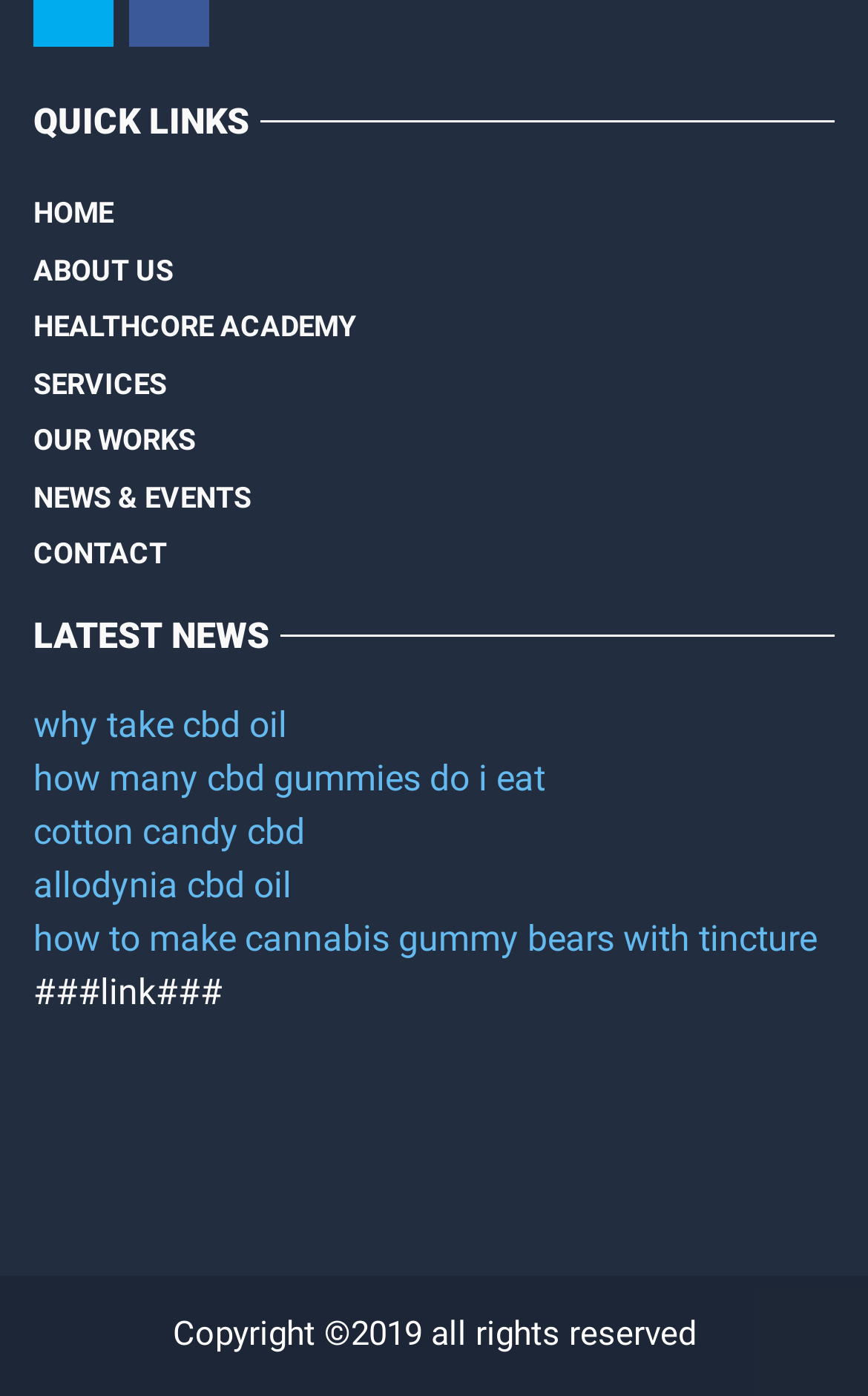Locate the bounding box coordinates of the clickable part needed for the task: "explore NEWS & EVENTS".

[0.038, 0.336, 0.29, 0.377]